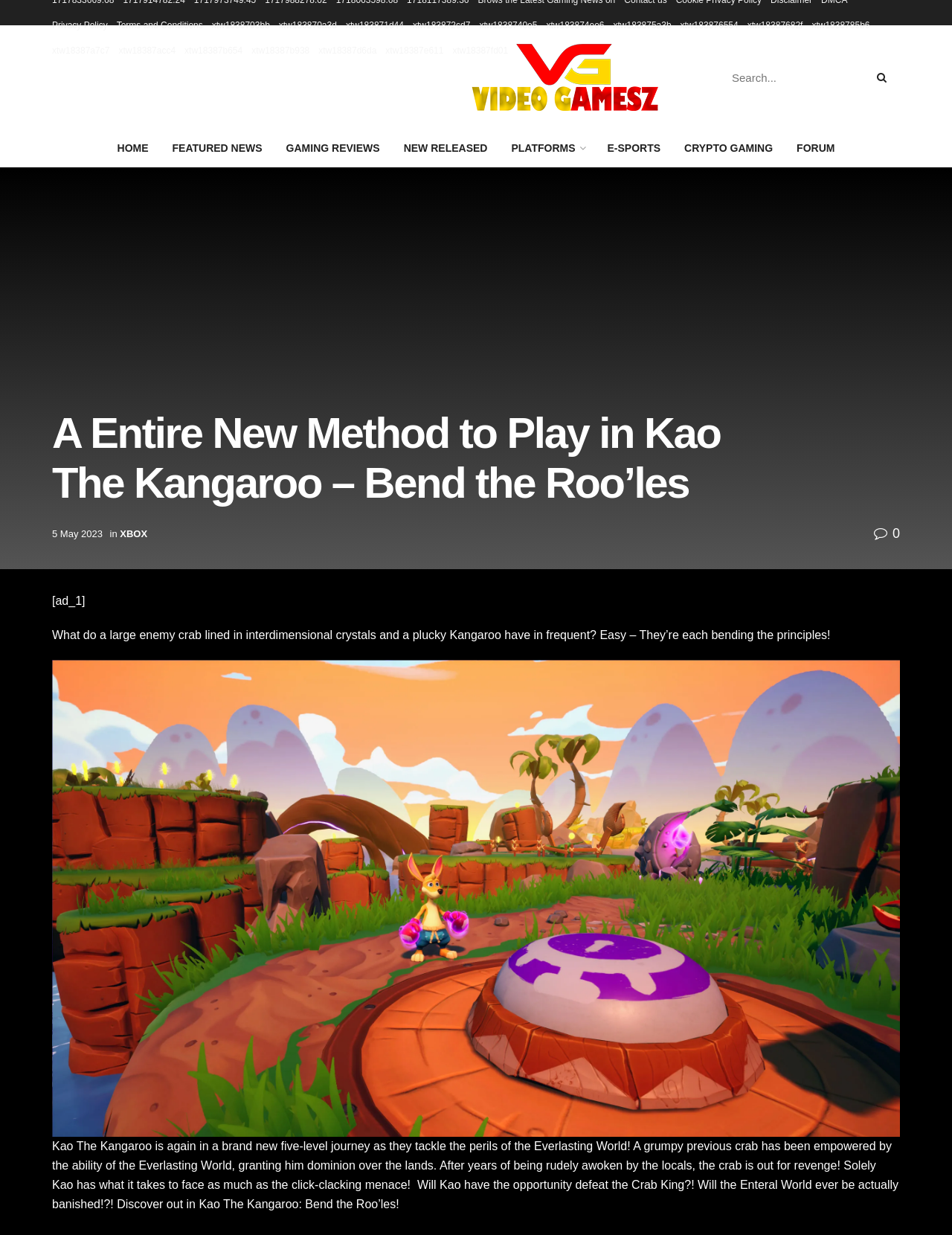Using floating point numbers between 0 and 1, provide the bounding box coordinates in the format (top-left x, top-left y, bottom-right x, bottom-right y). Locate the UI element described here: Featured News

[0.168, 0.105, 0.288, 0.135]